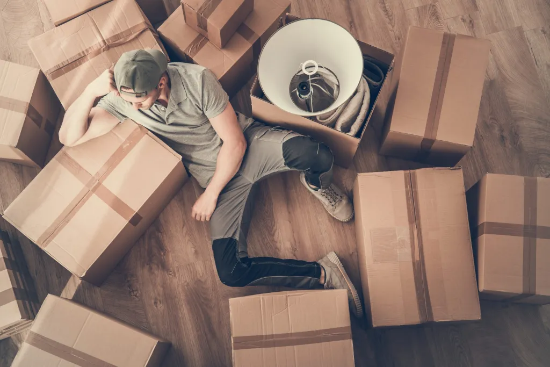Please provide a short answer using a single word or phrase for the question:
What type of floor is in the scene?

Wooden floor